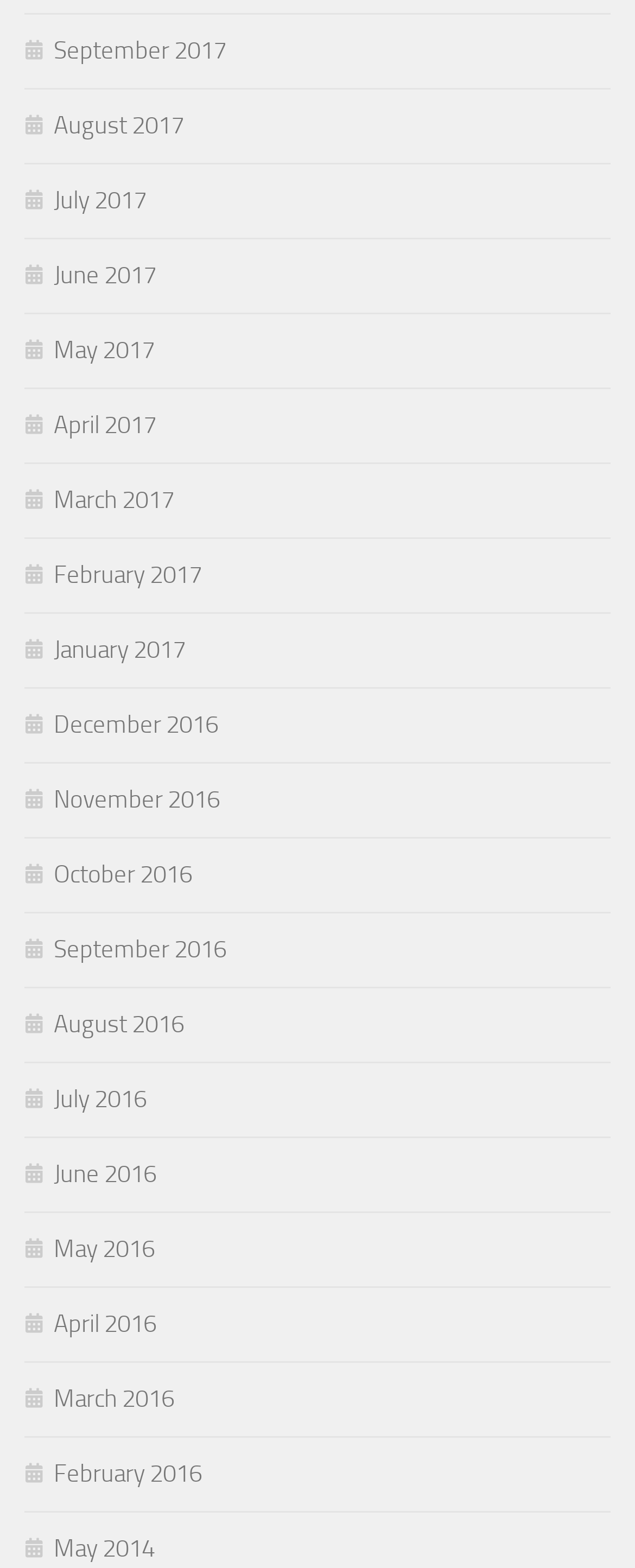Locate and provide the bounding box coordinates for the HTML element that matches this description: "GSCAM".

None